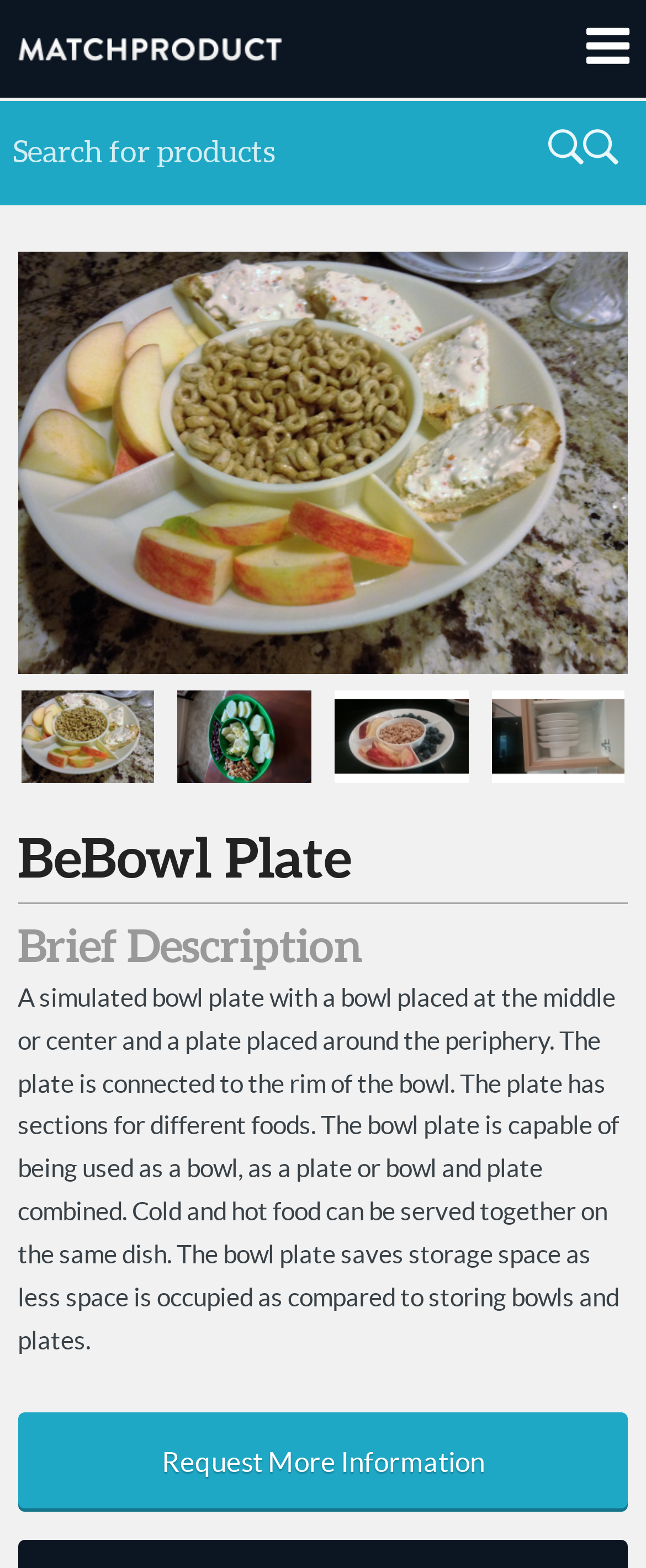Answer the question below in one word or phrase:
What can users do with the BeBowl Plate product?

Request more information